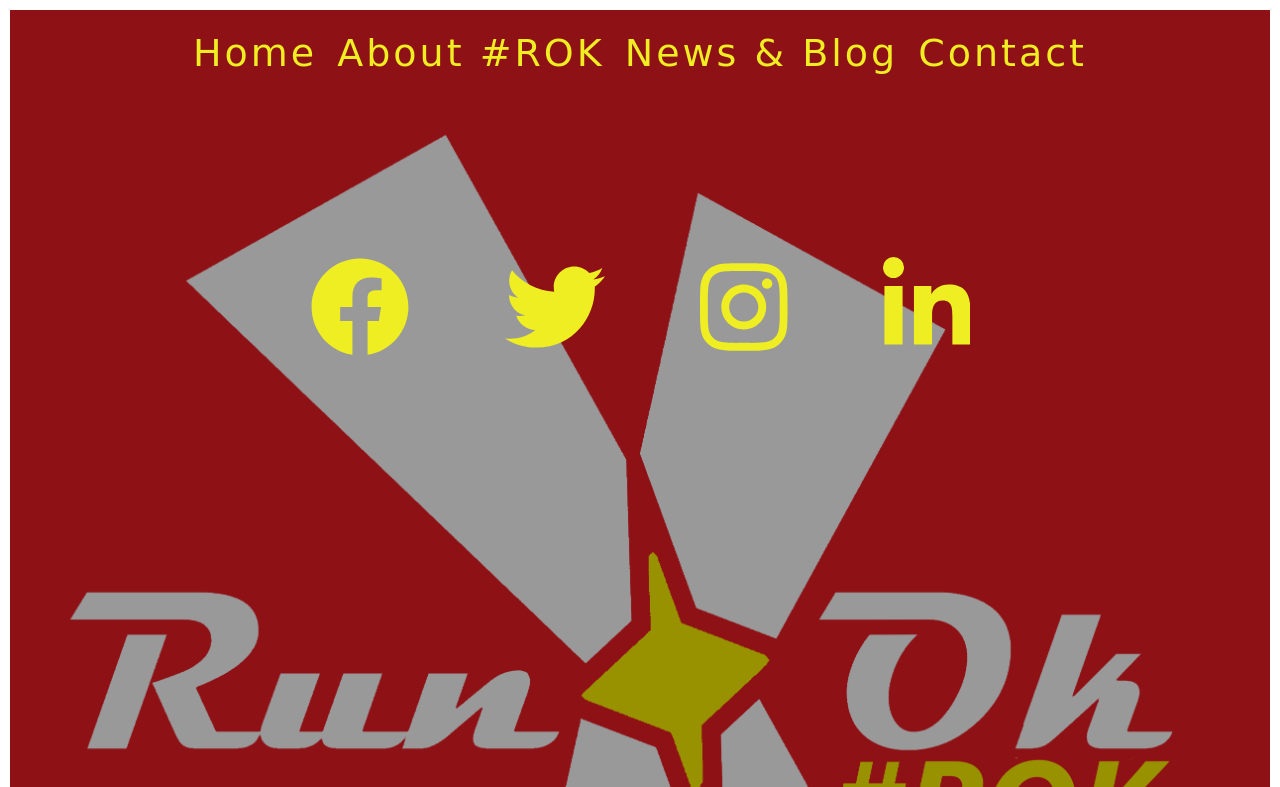Locate the bounding box coordinates of the area that needs to be clicked to fulfill the following instruction: "follow on facebook". The coordinates should be in the format of four float numbers between 0 and 1, namely [left, top, right, bottom].

[0.242, 0.419, 0.32, 0.443]